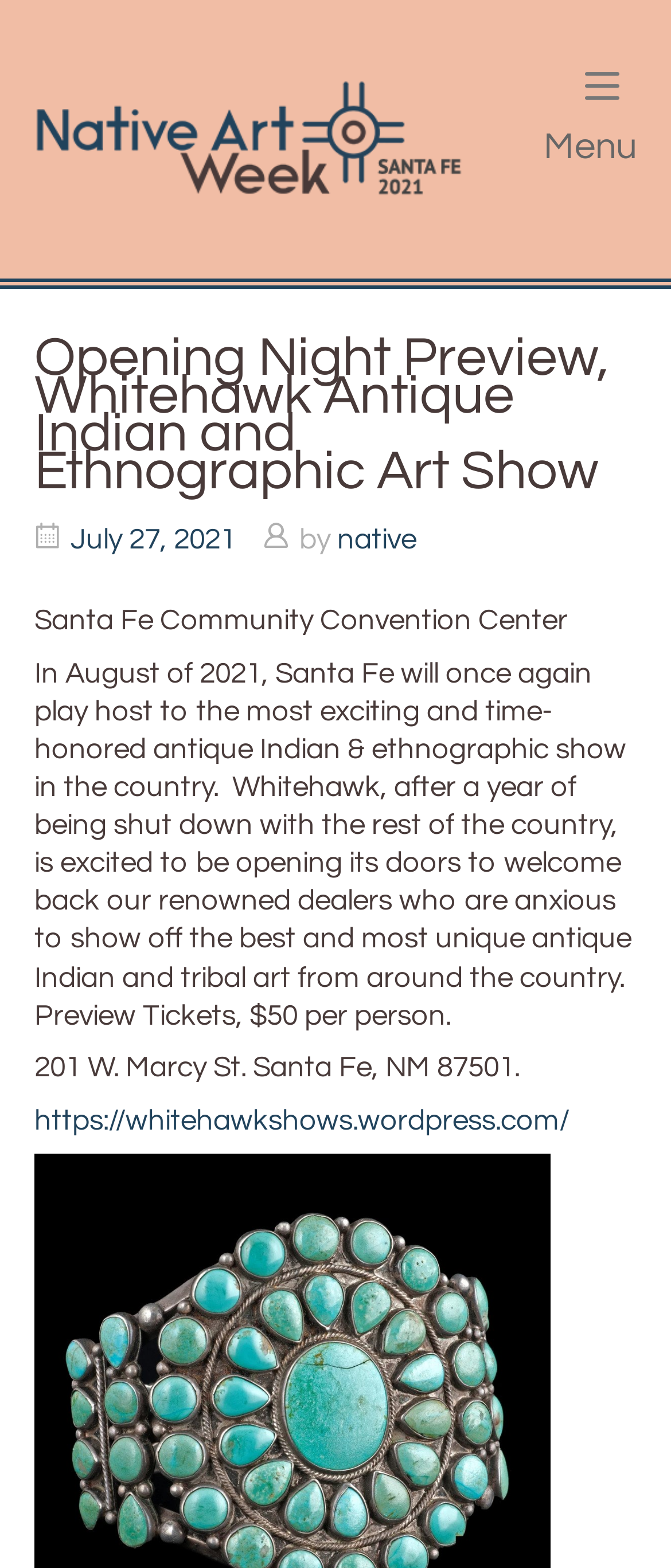Can you find and provide the main heading text of this webpage?

Opening Night Preview, Whitehawk Antique Indian and Ethnographic Art Show